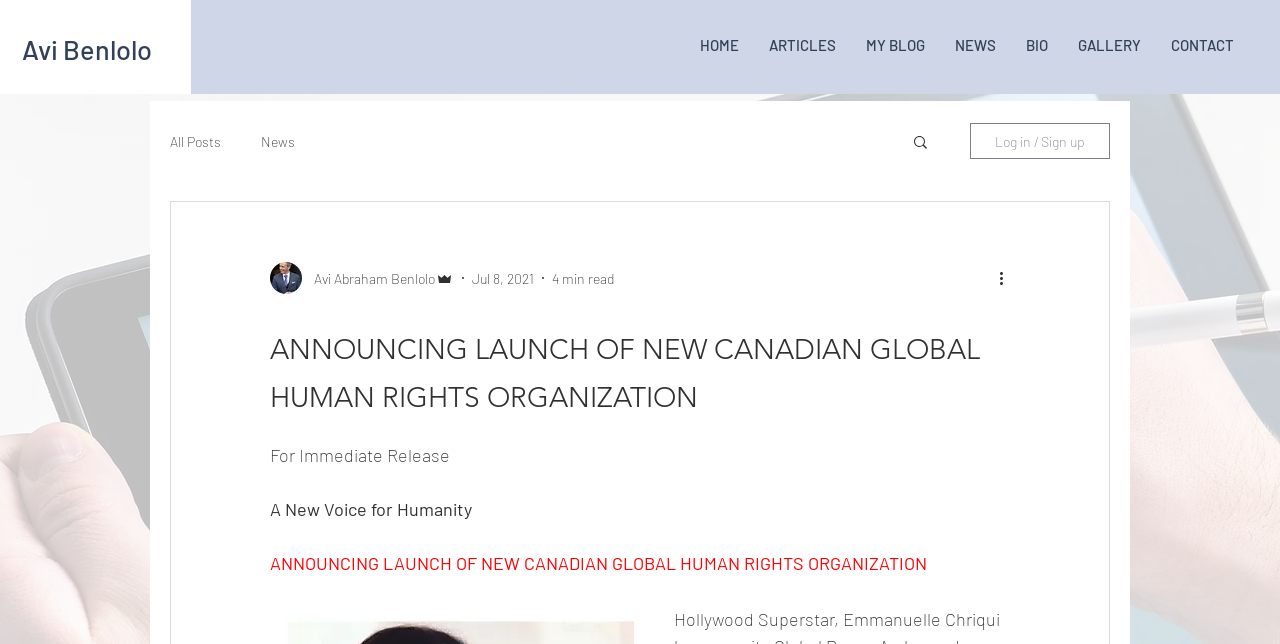Reply to the question with a single word or phrase:
How many minutes does it take to read the article?

4 min